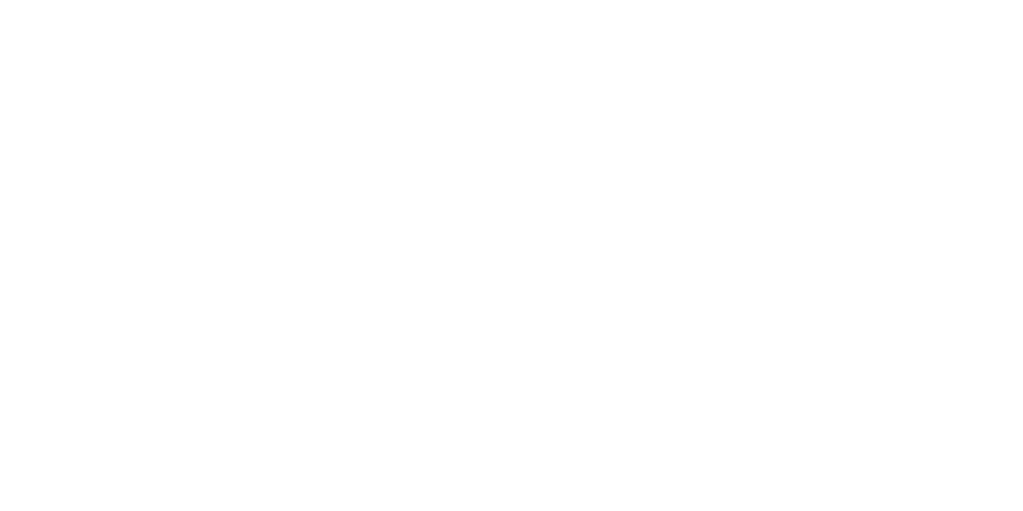Using the information in the image, could you please answer the following question in detail:
What is the primary goal of the portrait photography session?

The caption explains that the session aims to empower women by helping them feel comfortable and confident in their skin, underscoring a commitment to personal transformation and self-love.